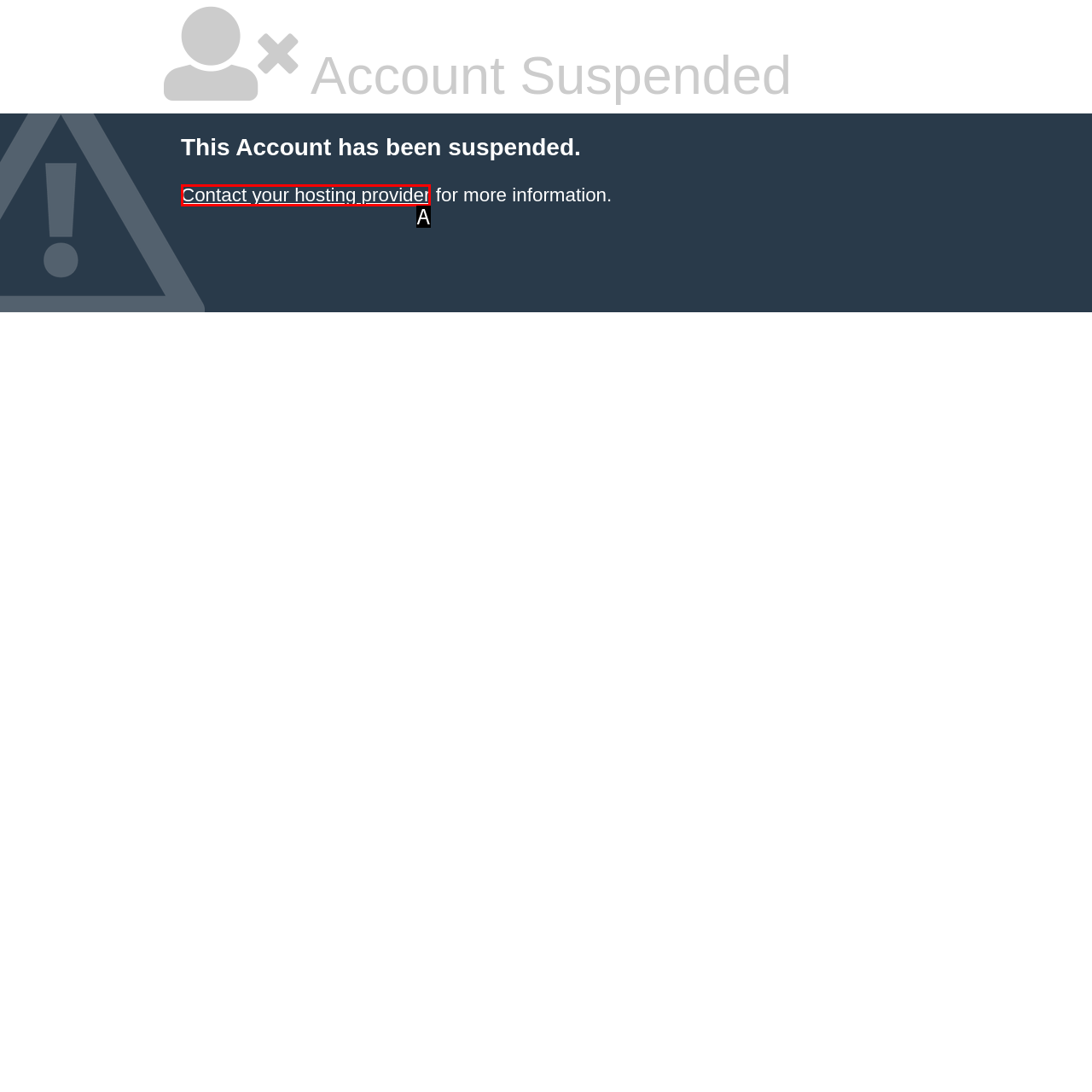Based on the given description: Contact your hosting provider, determine which HTML element is the best match. Respond with the letter of the chosen option.

A